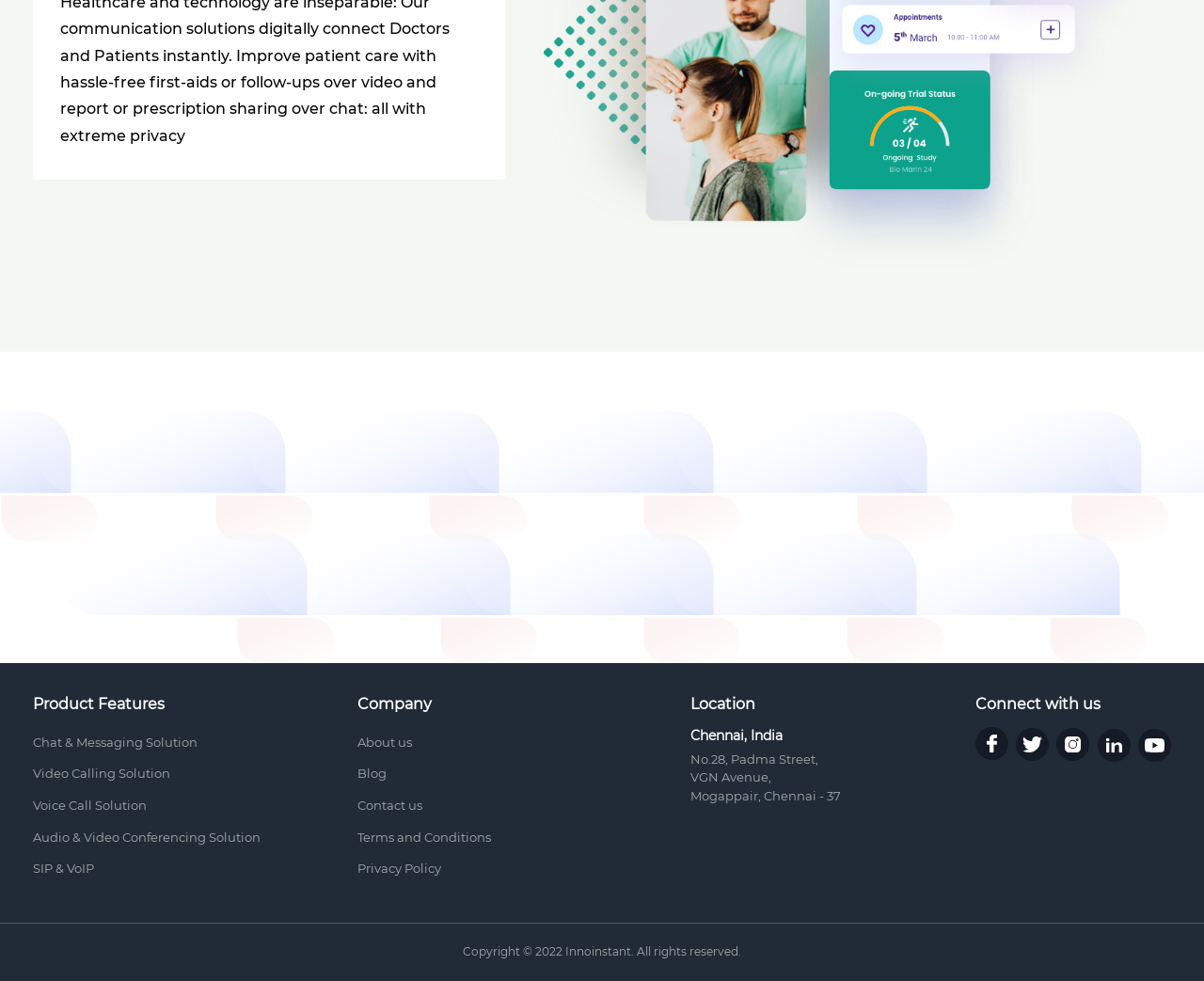By analyzing the image, answer the following question with a detailed response: How many product features are listed?

I counted the number of links under the 'Product Features' heading, which are 'Chat & Messaging Solution', 'Video Calling Solution', 'Voice Call Solution', 'Audio & Video Conferencing Solution', and 'SIP & VoIP'. Therefore, there are 5 product features listed.